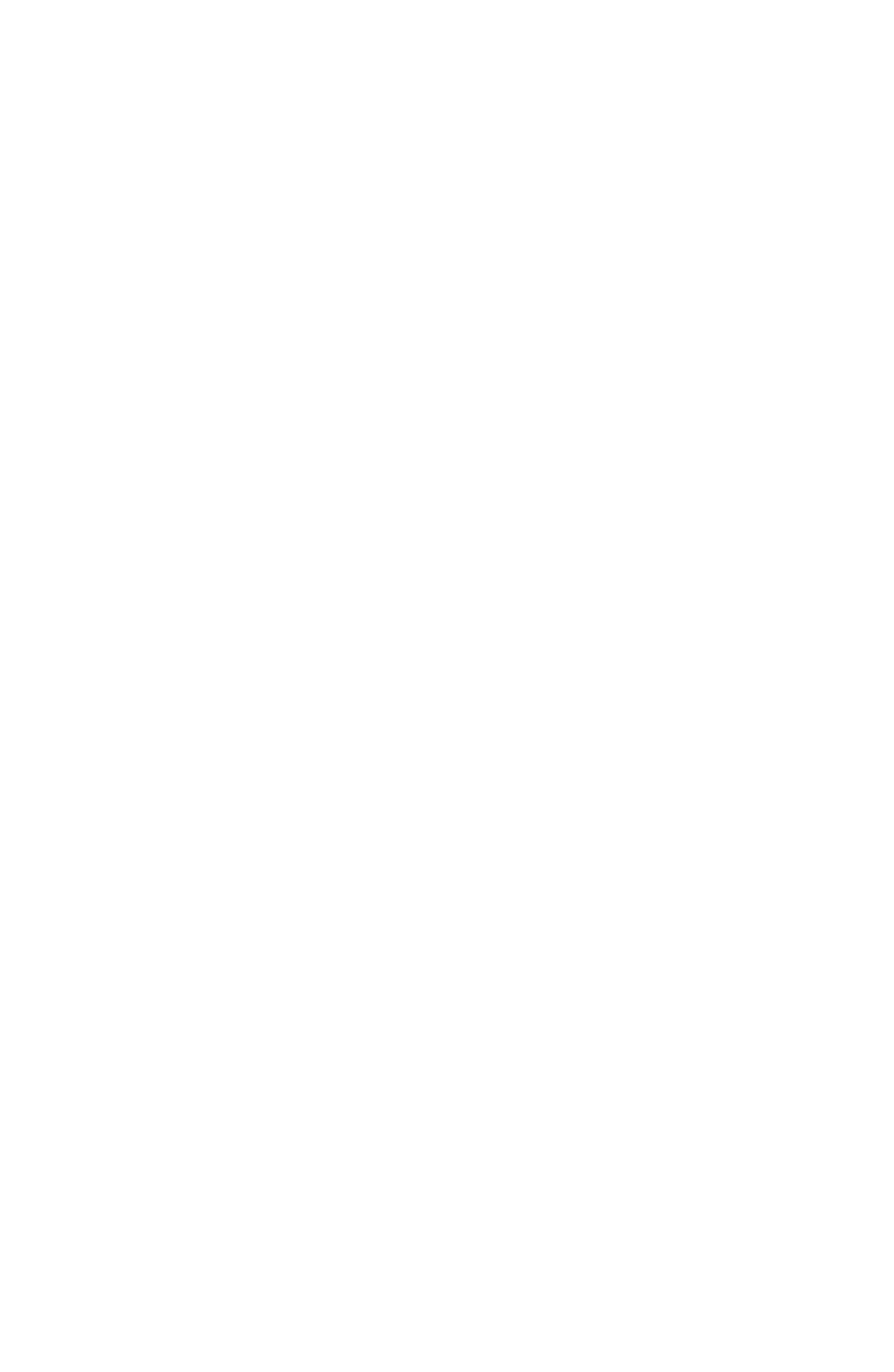Please pinpoint the bounding box coordinates for the region I should click to adhere to this instruction: "View October 2023".

[0.076, 0.021, 0.287, 0.046]